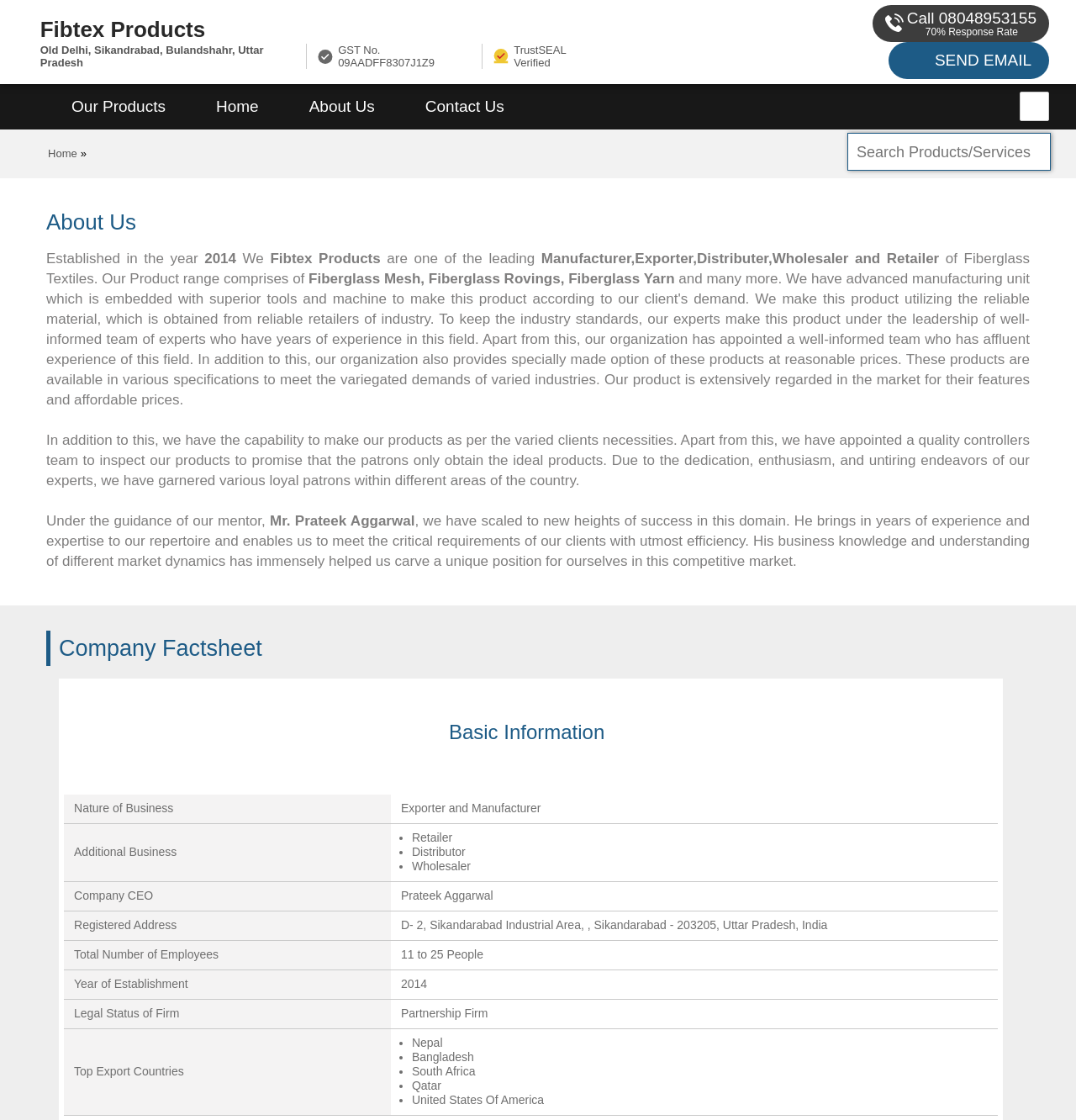Please answer the following question using a single word or phrase: 
What is the company's GST number?

09AADFF8307J1Z9